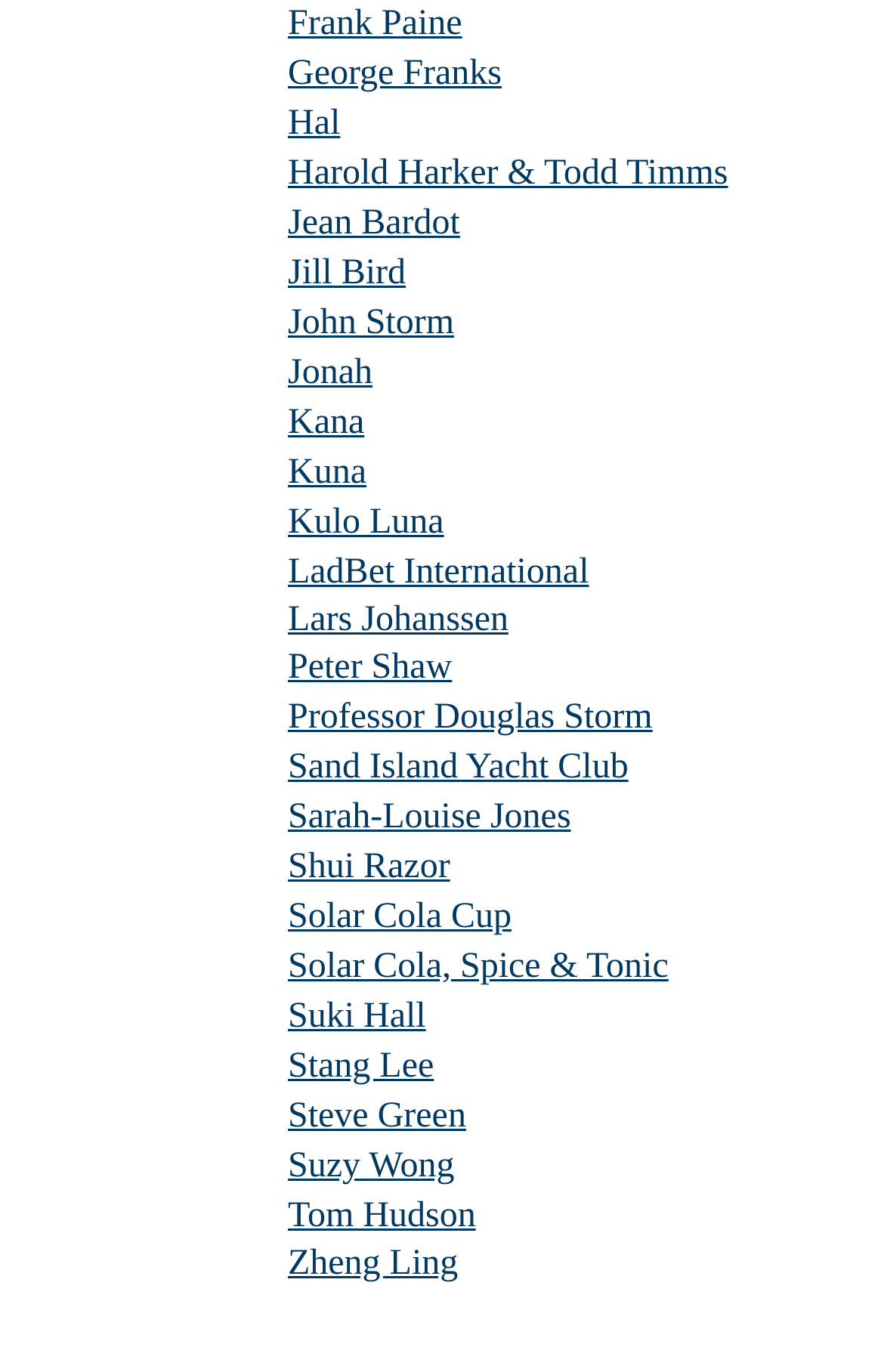Determine the bounding box coordinates of the clickable region to carry out the instruction: "visit slot dewaraja88".

None